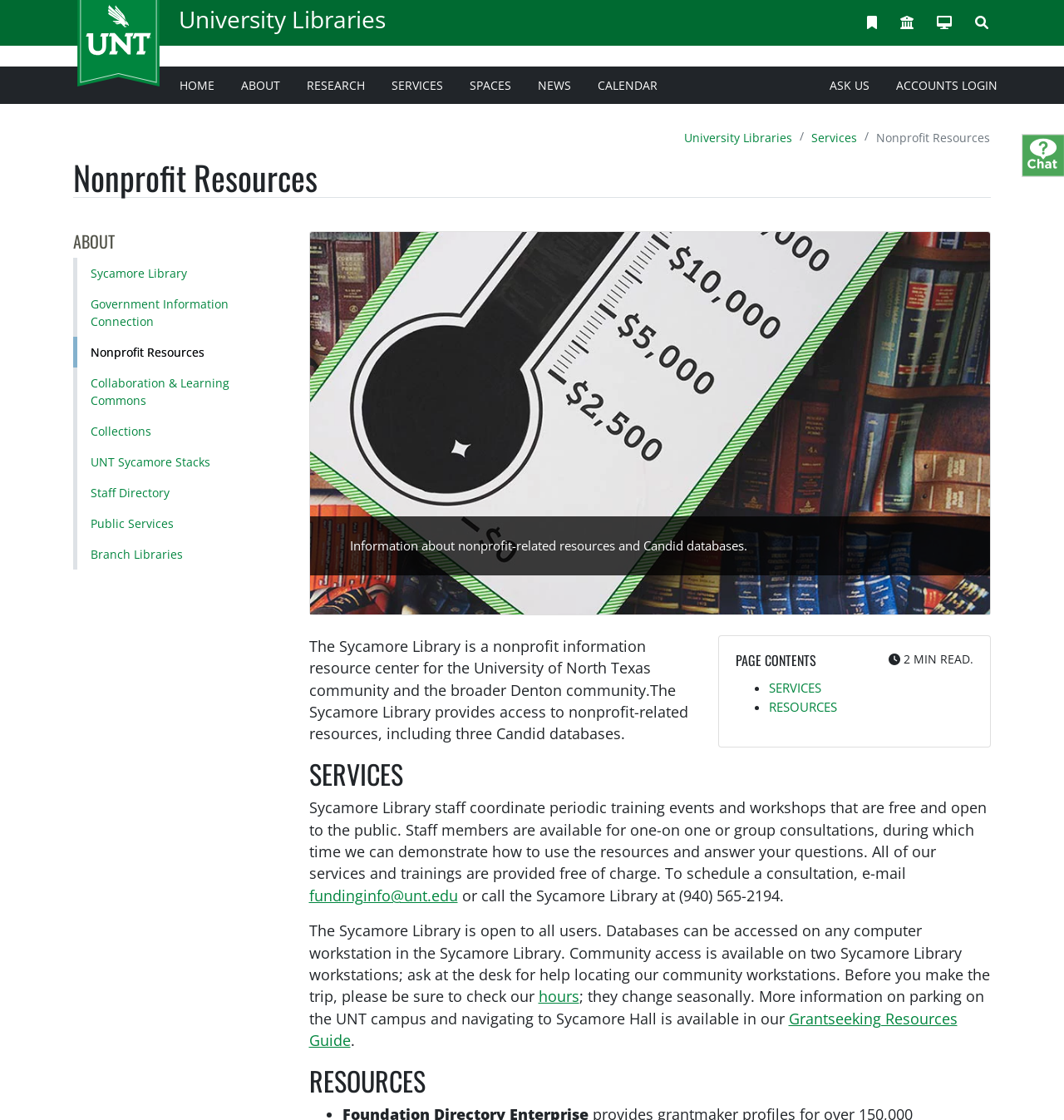Calculate the bounding box coordinates of the UI element given the description: "University Libraries".

[0.642, 0.114, 0.745, 0.131]